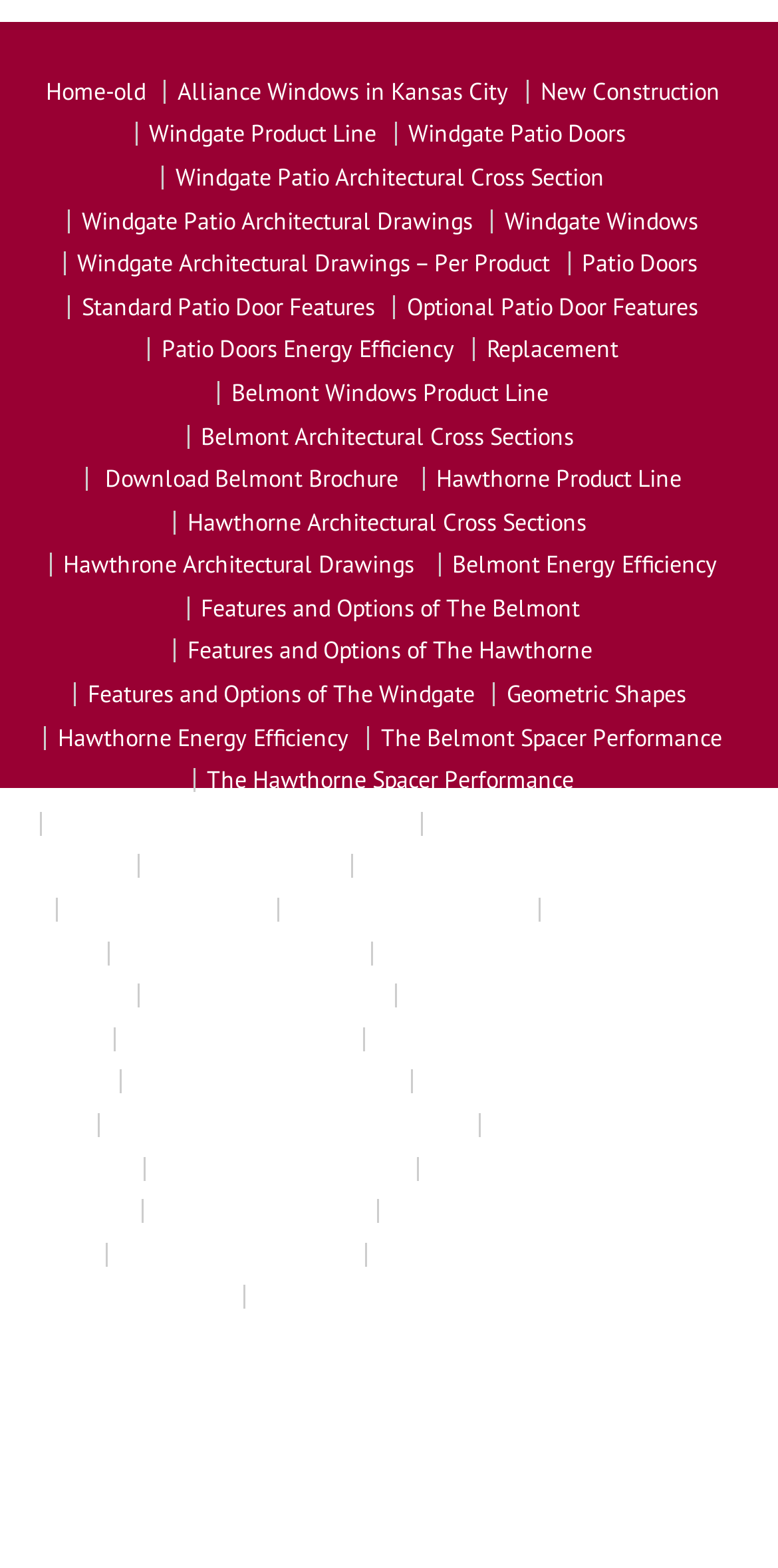What is the copyright year of the webpage?
Analyze the image and deliver a detailed answer to the question.

I found the copyright year by looking at the bottom of the webpage, where the copyright information is typically located. The static text element at the bottom of the page contains the copyright year, which is 2014.